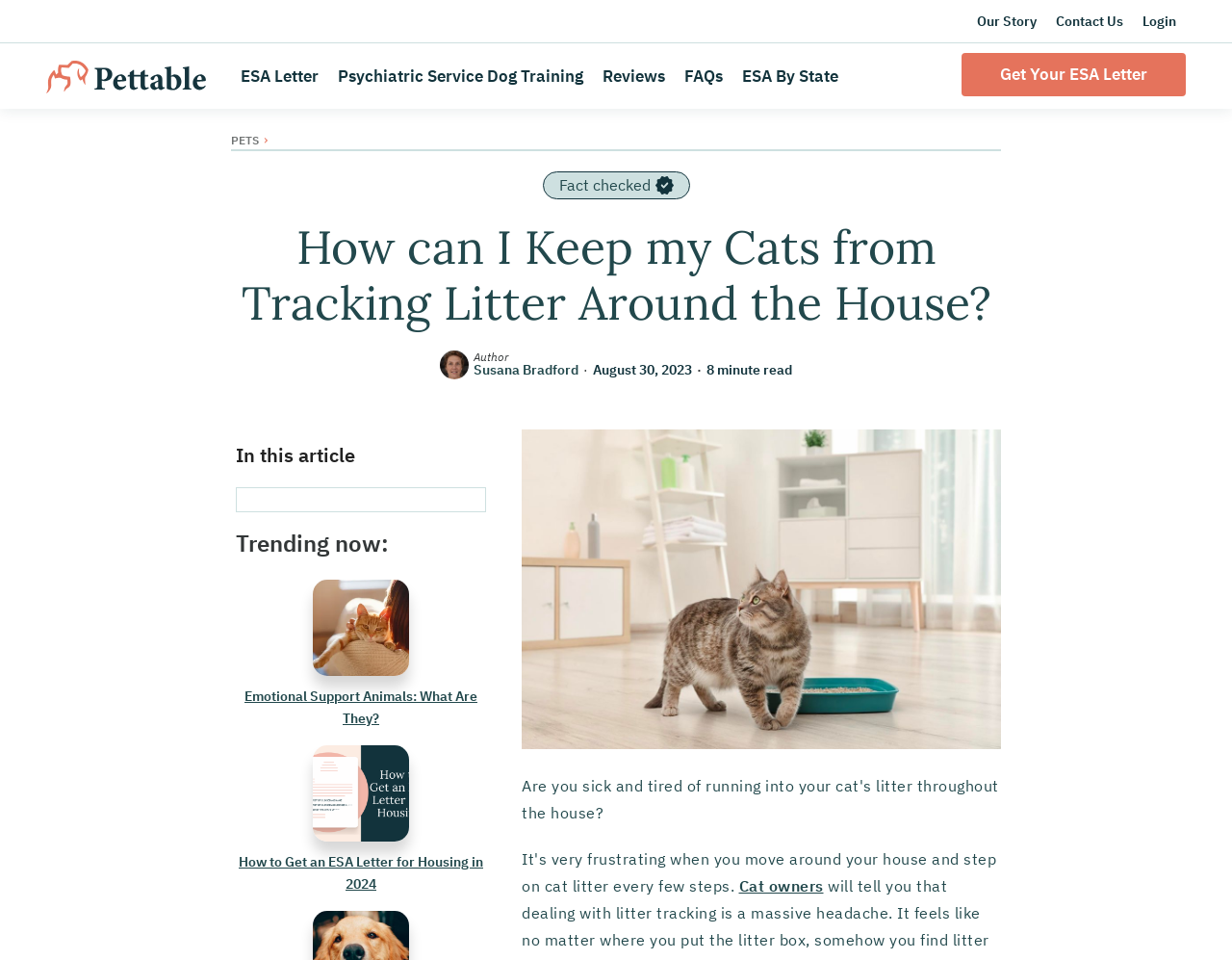Using the information from the screenshot, answer the following question thoroughly:
What is the topic of the article?

The topic of the article can be determined by reading the heading 'How can I Keep my Cats from Tracking Litter Around the House?' which suggests that the article is about keeping cats from tracking litter.